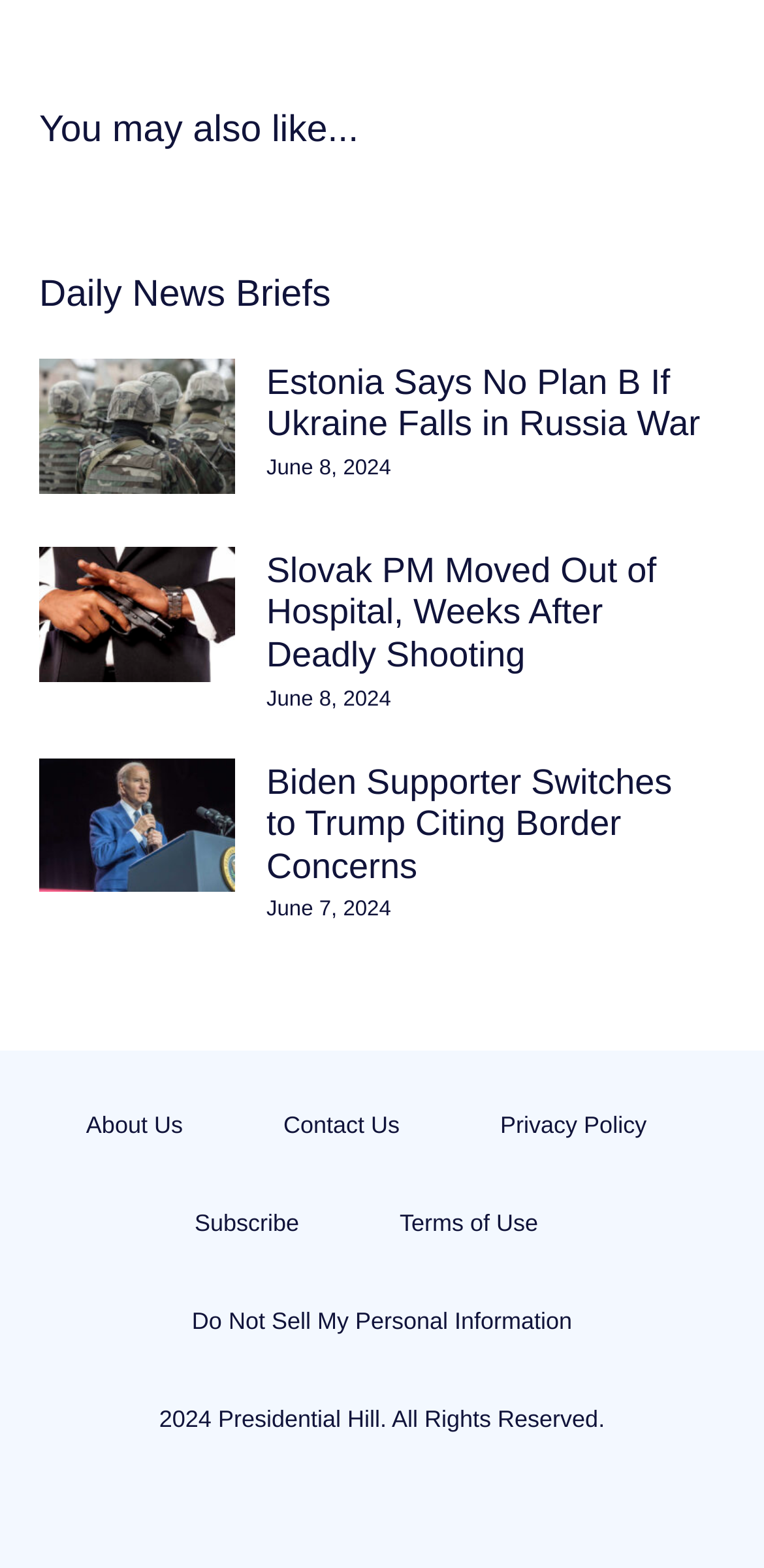Based on the element description: "Contact Us", identify the UI element and provide its bounding box coordinates. Use four float numbers between 0 and 1, [left, top, right, bottom].

[0.33, 0.687, 0.564, 0.749]